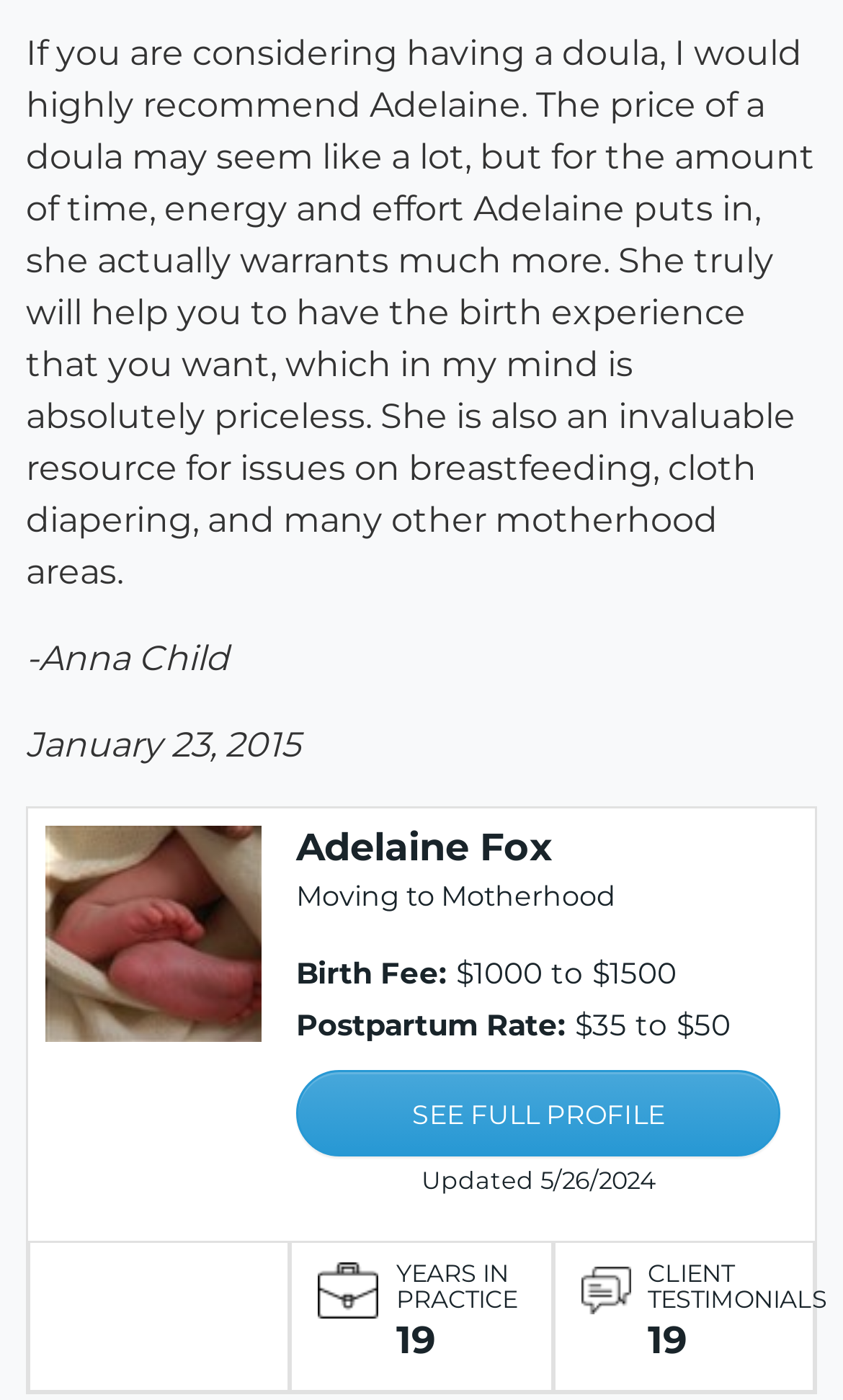Give a one-word or short phrase answer to this question: 
What is the purpose of Adelaine Fox's services?

To help with childbirth and motherhood